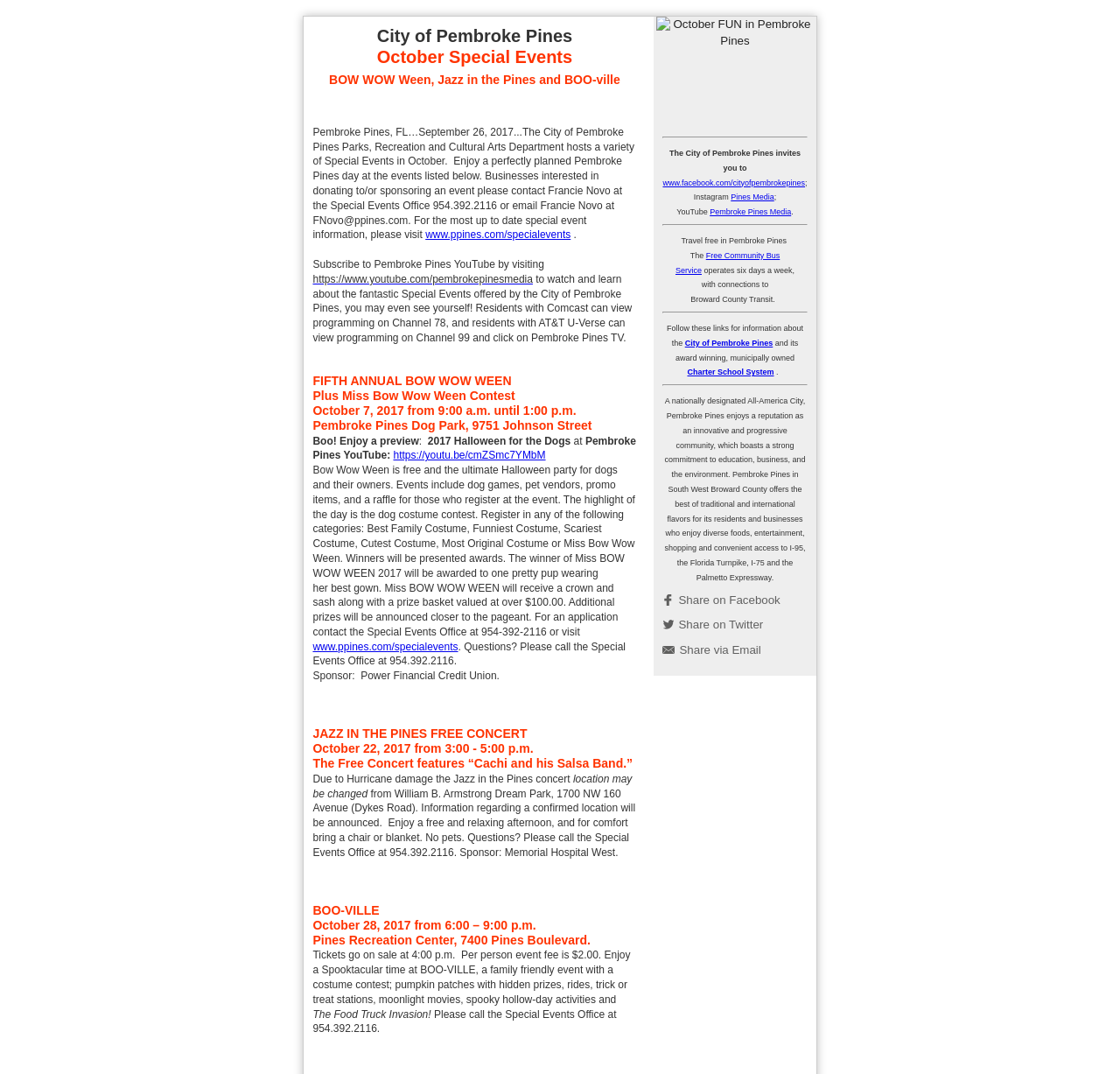Construct a comprehensive caption that outlines the webpage's structure and content.

The webpage is about the City of Pembroke Pines' October special events. At the top, there is a heading that reads "City of Pembroke Pines October Special Events BOW WOW Ween, Jazz in the Pines and BOO-ville". Below this heading, there is a paragraph of text that describes the various events taking place in October, including a dog costume contest, a jazz concert, and a Halloween-themed event.

To the right of this text, there is a table with a single row and column. The cell contains a block of text that invites users to follow the City of Pembroke Pines on social media and provides links to their Facebook, Instagram, and YouTube pages. There is also an image above this text with the title "October FUN in Pembroke Pines".

Below the table, there are three sections, each with a heading that describes a specific event. The first section is about the "FIFTH ANNUAL BOW WOW WEEN" event, which takes place on October 7, 2017. The text describes the event as a Halloween party for dogs and their owners, with activities such as dog games, pet vendors, and a dog costume contest.

The second section is about the "JAZZ IN THE PINES FREE CONCERT" event, which takes place on October 22, 2017. The text describes the event as a free concert featuring a salsa band, and notes that the location may be changed due to hurricane damage.

The third section is about the "BOO-VILLE" event, which takes place on October 28, 2017. The text describes the event as a family-friendly Halloween event with activities such as a costume contest, pumpkin patches, rides, and trick-or-treat stations.

Throughout the webpage, there are several links to external websites, including the City of Pembroke Pines' website and social media pages. There are also several images, including icons for Facebook, Twitter, and email sharing.